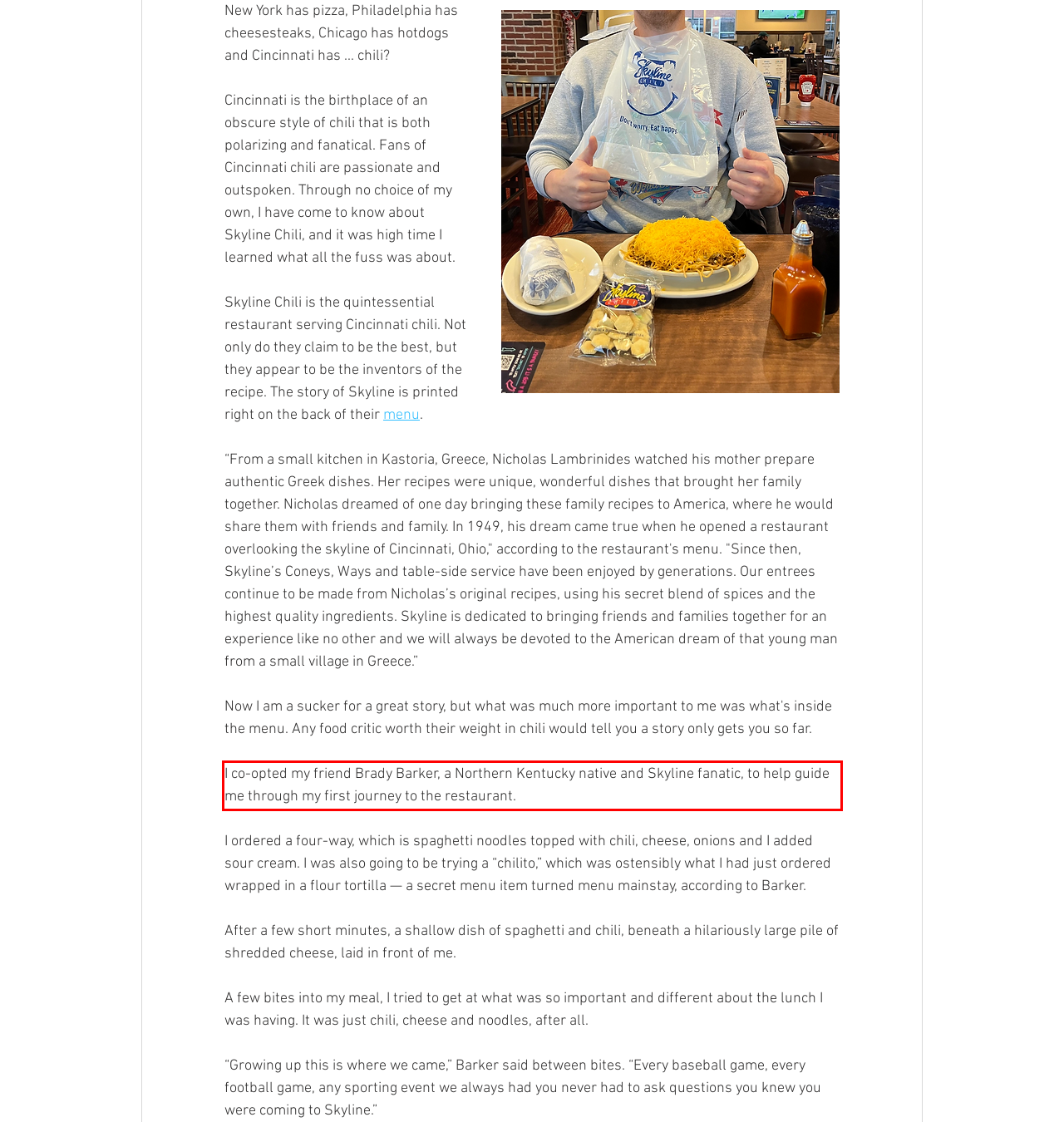Identify the text within the red bounding box on the webpage screenshot and generate the extracted text content.

I co-opted my friend Brady Barker, a Northern Kentucky native and Skyline fanatic, to help guide me through my first journey to the restaurant.